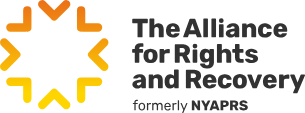Offer a detailed explanation of the image and its components.

The image features the logo of "The Alliance for Rights and Recovery," which highlights its commitment to advocacy and support for mental health services. The logo is designed with a vibrant color palette, incorporating shades of orange and yellow that radiate outward from a central point, symbolizing hope and recovery. Below the logo, the text clearly states the organization's name, with "formerly NYAPRS" included to indicate its previous identity as the New York Association of Psychiatric Rehabilitation Services. This rebranding reflects the organization's evolution and renewed mission to support individuals in their journey towards mental health and recovery.